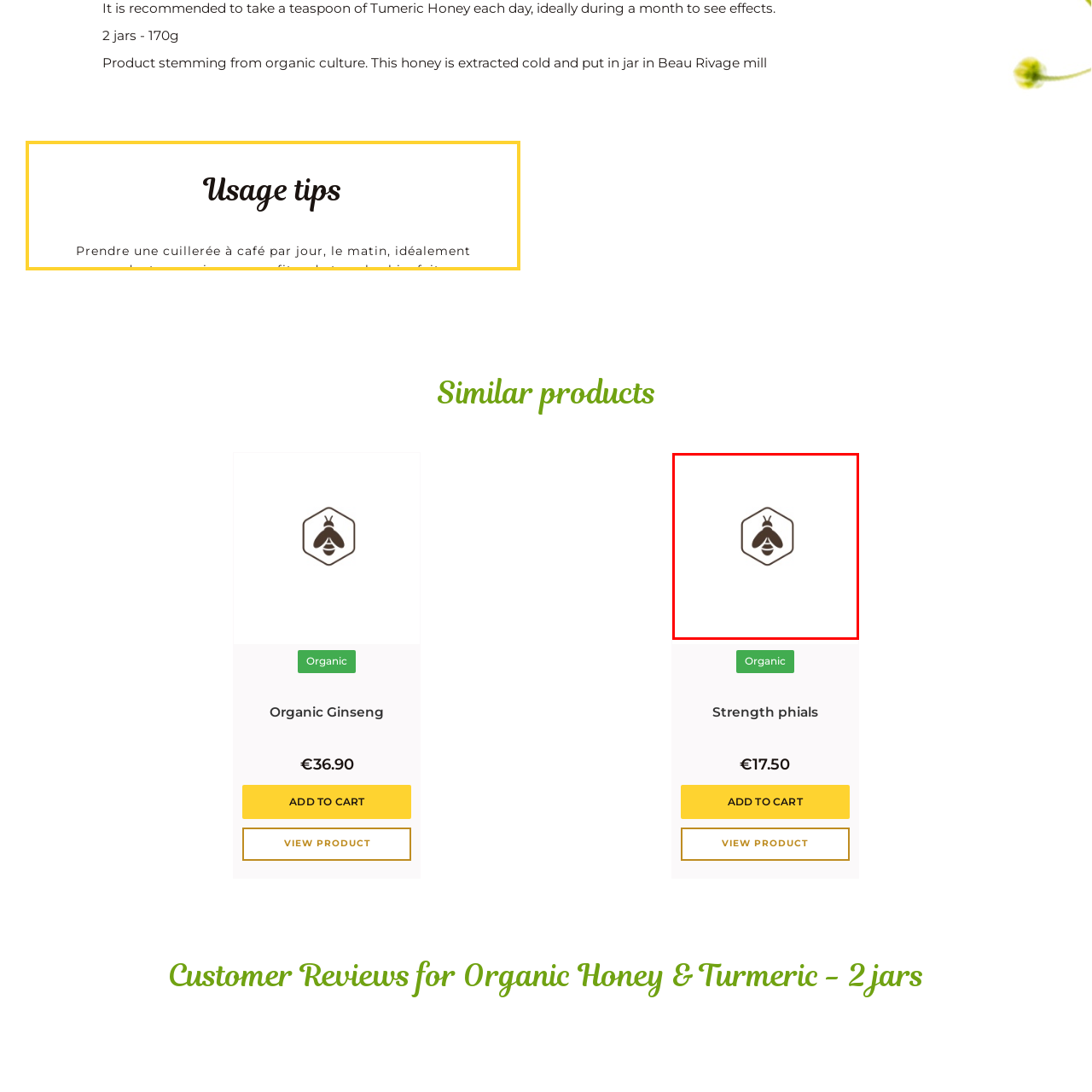Write a comprehensive caption detailing the image within the red boundary.

The image features a stylized bee icon, encapsulated within a hexagonal shape. This design symbolizes the essence of natural honey production and emphasizes the organic qualities associated with honey and its health benefits. The icon may reflect the content related to various honey products, highlighting their origins and the importance of bees in eco-friendly agriculture. This image complements the surrounding context, which includes usage tips and product descriptions for items like Organic Ginseng and Strength Phials, suggesting a focus on natural wellness and the benefits of honey and herbal remedies.